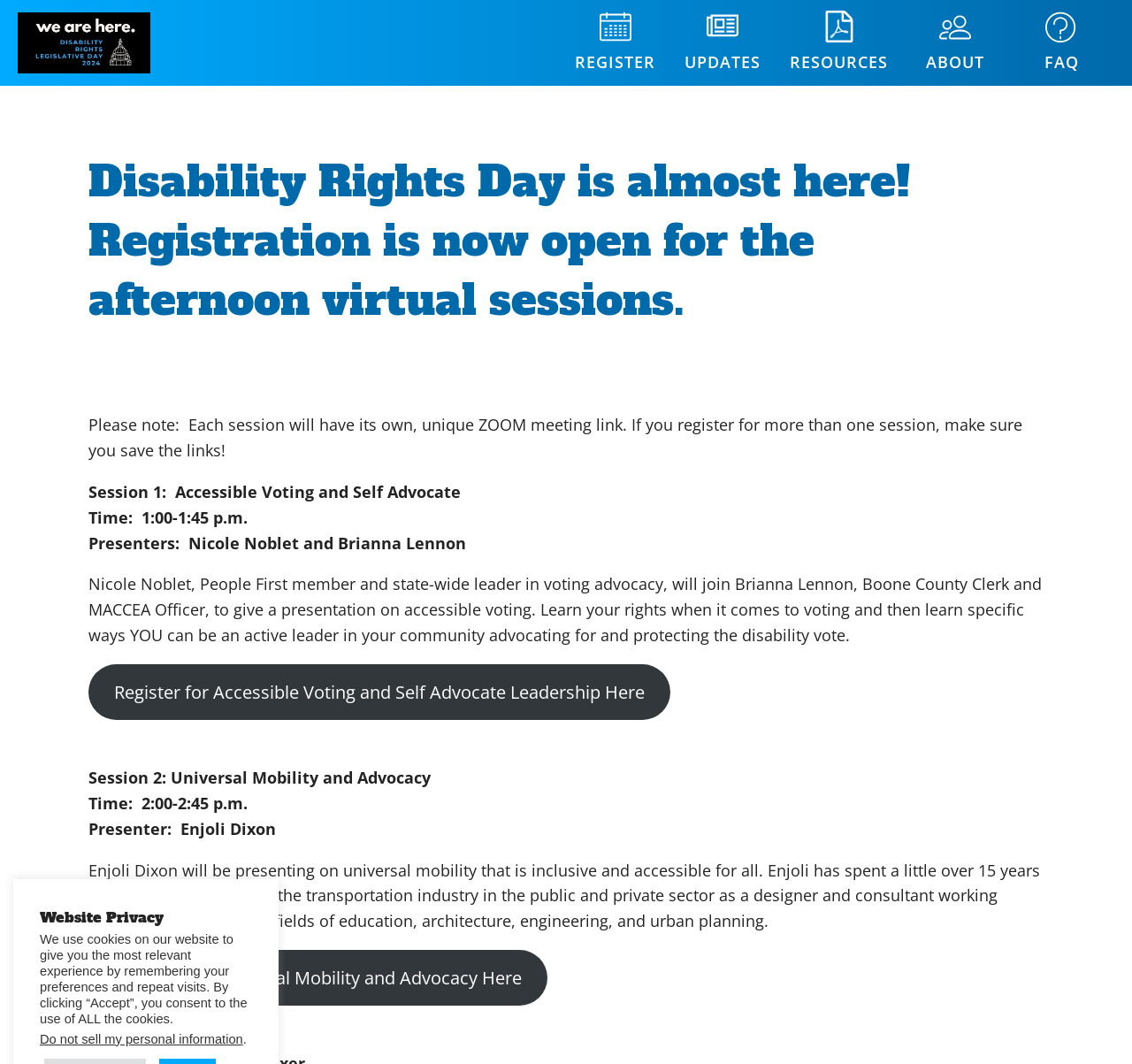Find the bounding box coordinates of the element to click in order to complete this instruction: "register for the afternoon virtual sessions". The bounding box coordinates must be four float numbers between 0 and 1, denoted as [left, top, right, bottom].

[0.495, 0.0, 0.591, 0.08]